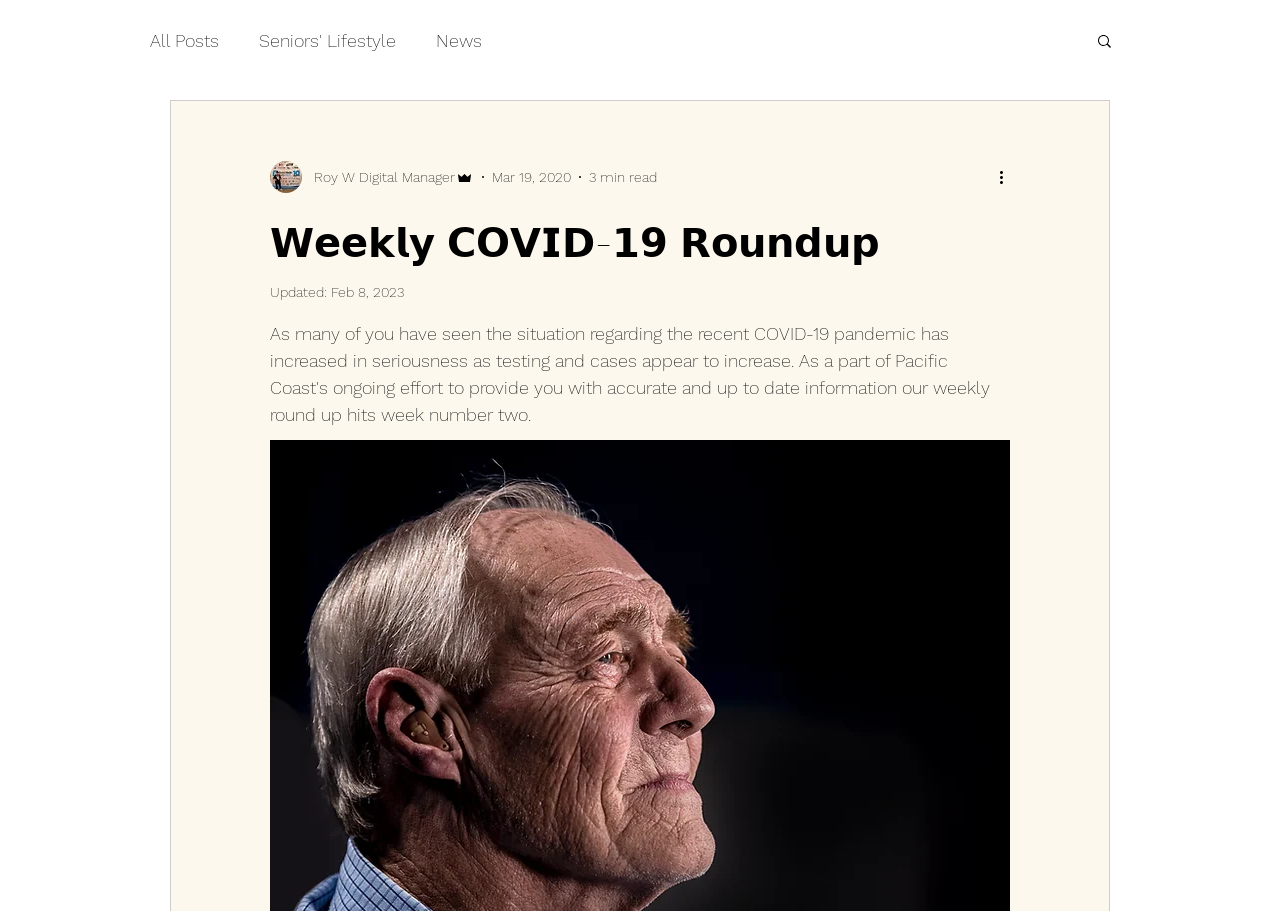Locate the primary heading on the webpage and return its text.

𝗪𝗲𝗲𝗸𝗹𝘆 𝗖𝗢𝗩𝗜𝗗-𝟭𝟵 𝗥𝗼𝘂𝗻𝗱𝘂𝗽